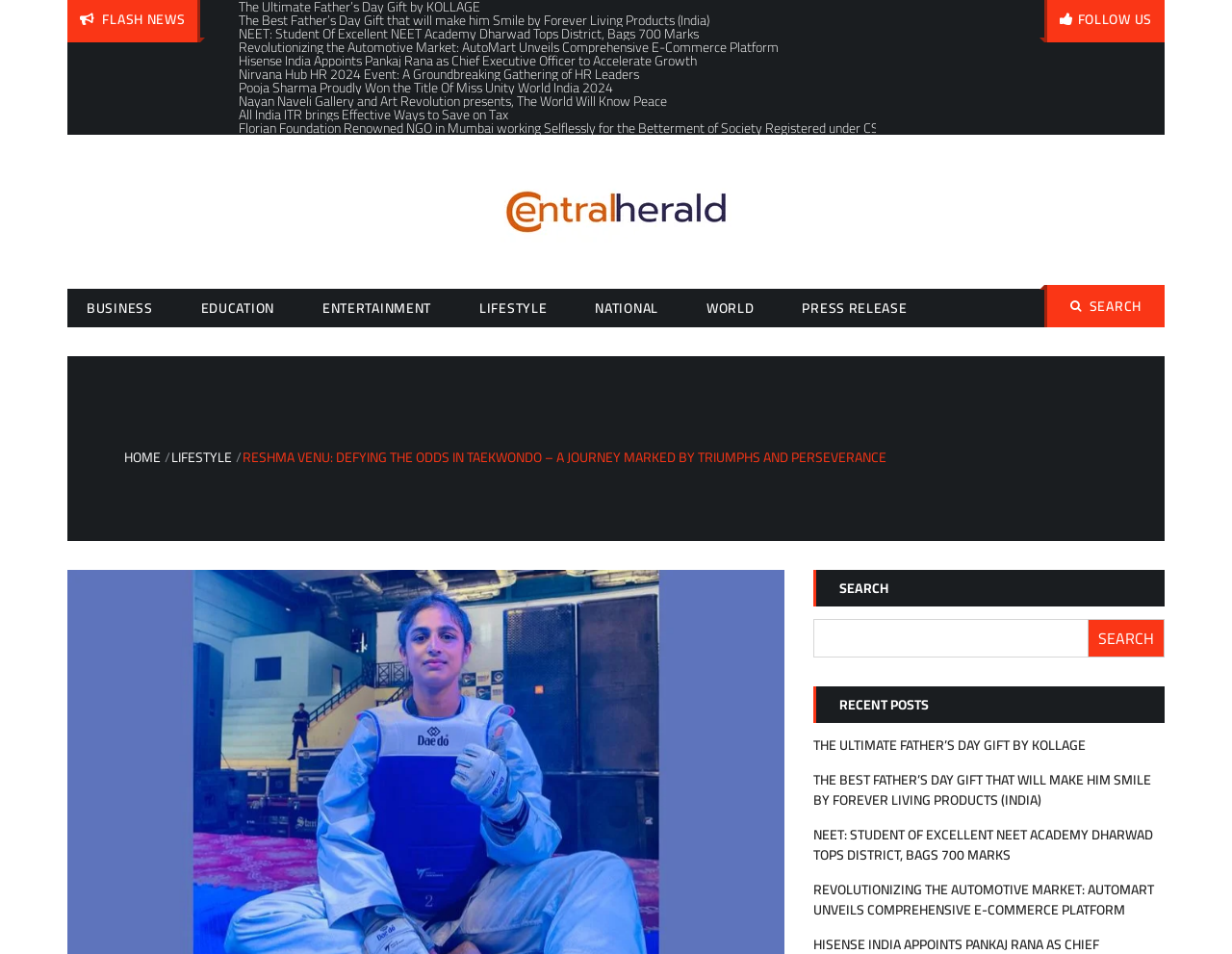How many links are there in the main navigation section?
Using the visual information, answer the question in a single word or phrase.

7